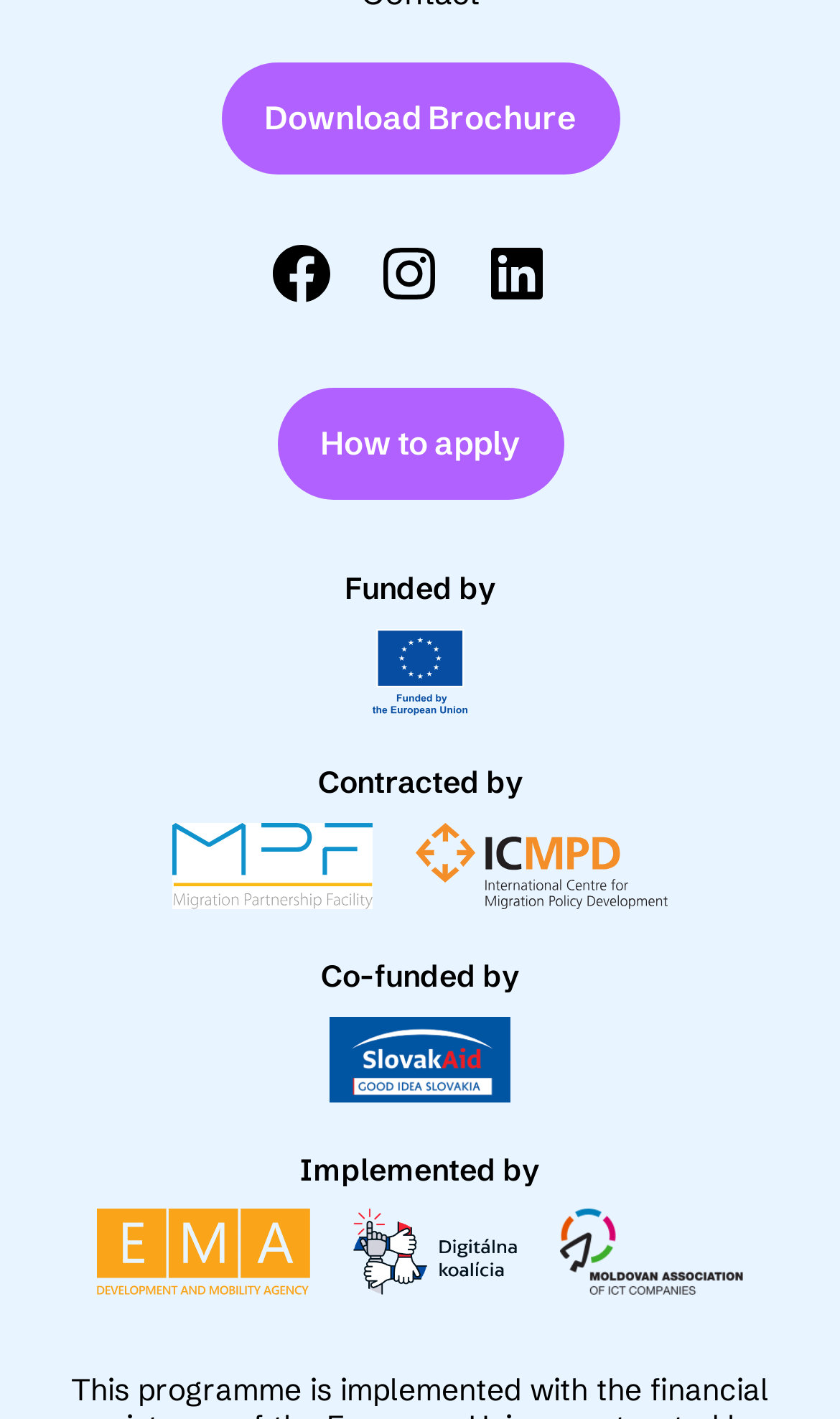Please identify the bounding box coordinates of the region to click in order to complete the task: "Download brochure". The coordinates must be four float numbers between 0 and 1, specified as [left, top, right, bottom].

[0.263, 0.044, 0.737, 0.123]